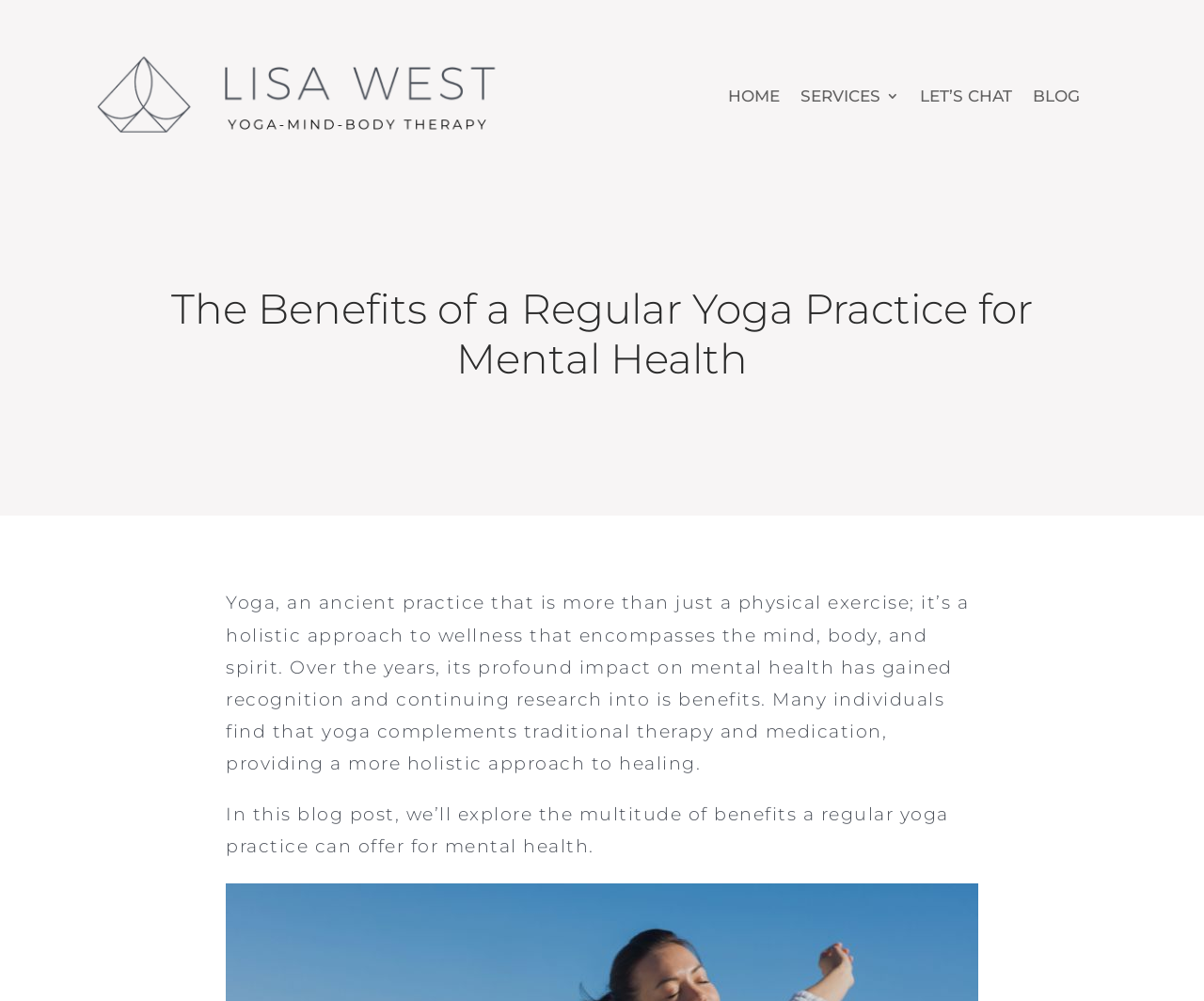How many links are in the top navigation bar?
Please look at the screenshot and answer using one word or phrase.

4